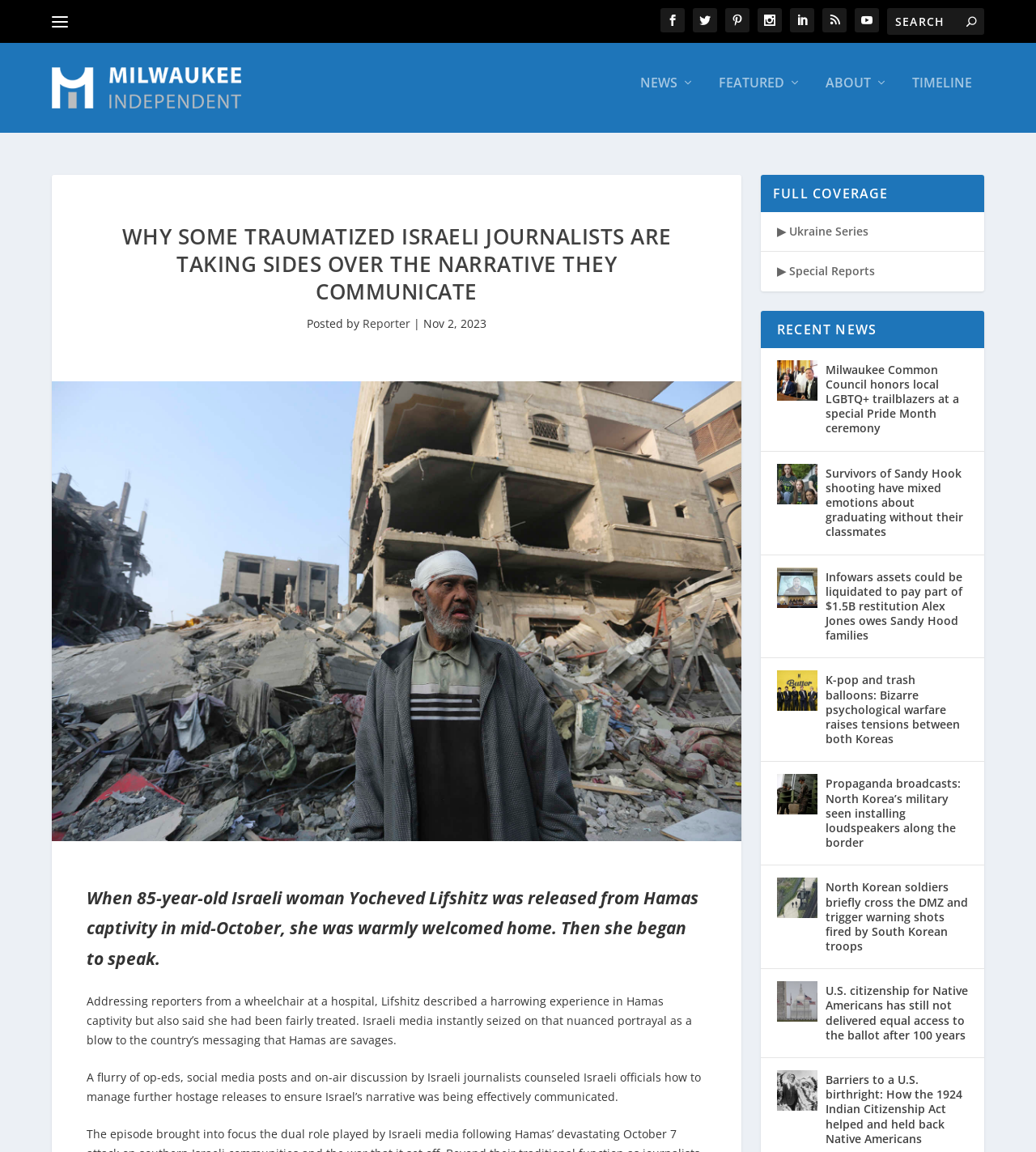Predict the bounding box coordinates for the UI element described as: "News". The coordinates should be four float numbers between 0 and 1, presented as [left, top, right, bottom].

[0.618, 0.075, 0.67, 0.124]